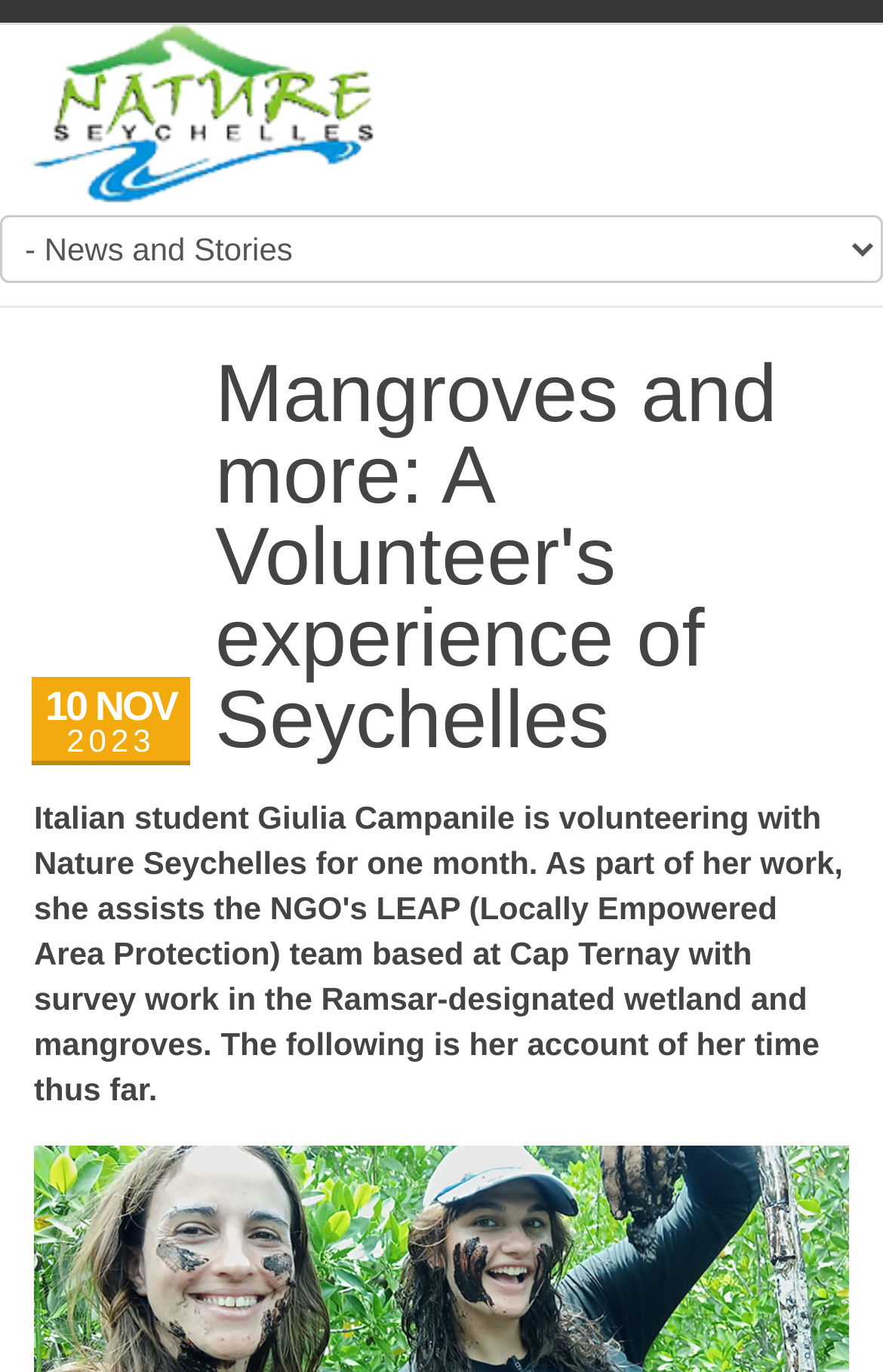What is the date of the volunteer's experience?
Use the screenshot to answer the question with a single word or phrase.

10 NOV 2023